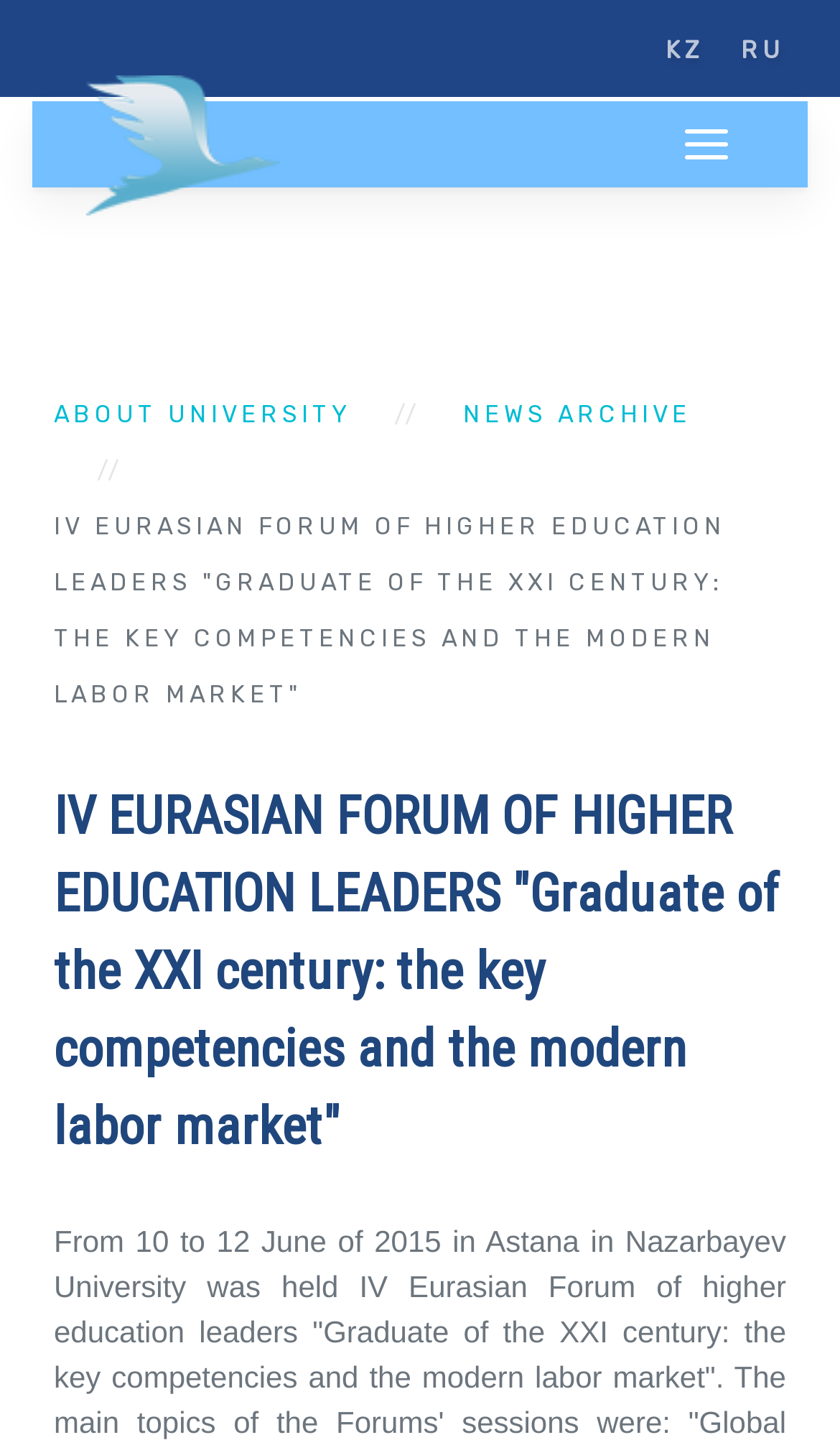Provide a comprehensive caption for the webpage.

The webpage appears to be the official website of the Karaganda University of Kazpotrebsouz. At the top left corner, there is a link to the university's homepage, accompanied by a KEU logo. On the top right corner, there is a hamburger menu icon.

Below the top section, there are three main links: "ABOUT UNIVERSITY" on the left, "NEWS ARCHIVE" in the center, and a blank space on the right. The title of the webpage, "IV EURASIAN FORUM OF HIGHER EDUCATION LEADERS 'Graduate of the XXI century: the key competencies and the modern labor market'" is prominently displayed in the middle of the page.

At the bottom of the page, there is a copyright notice stating "Copyright © 2024 Karaganda University of Kazpotrebsouz. All Rights Reserved." accompanied by a swan logo. On the right side of the copyright notice, there are two links: "Рейтинг@Mail.ru" and "ZERO.kz", each with its respective logo. There is also a social media icon on the bottom left corner.

The webpage has a total of 5 images, including the KEU logo, the swan logo, and the logos for "Рейтинг@Mail.ru" and "ZERO.kz", as well as a hamburger menu icon.